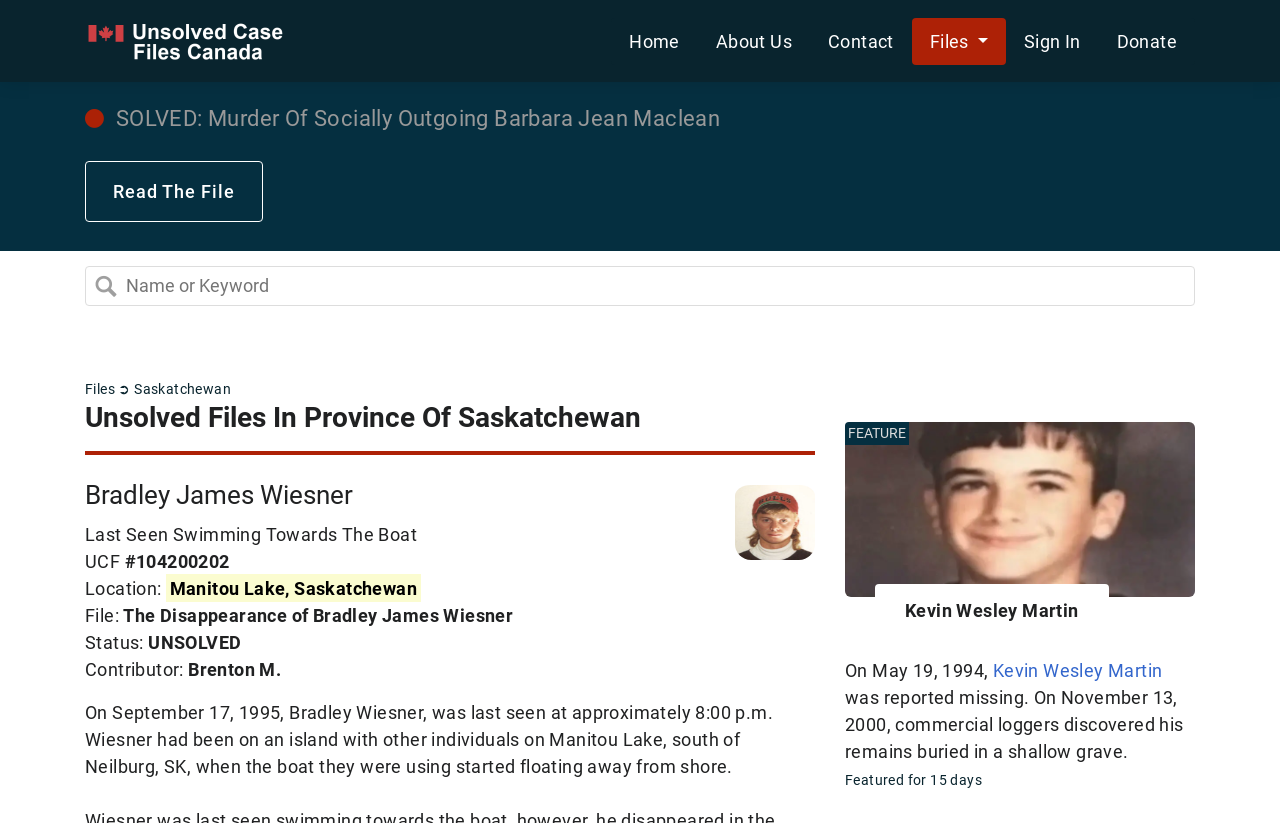Indicate the bounding box coordinates of the clickable region to achieve the following instruction: "Contact via email."

None